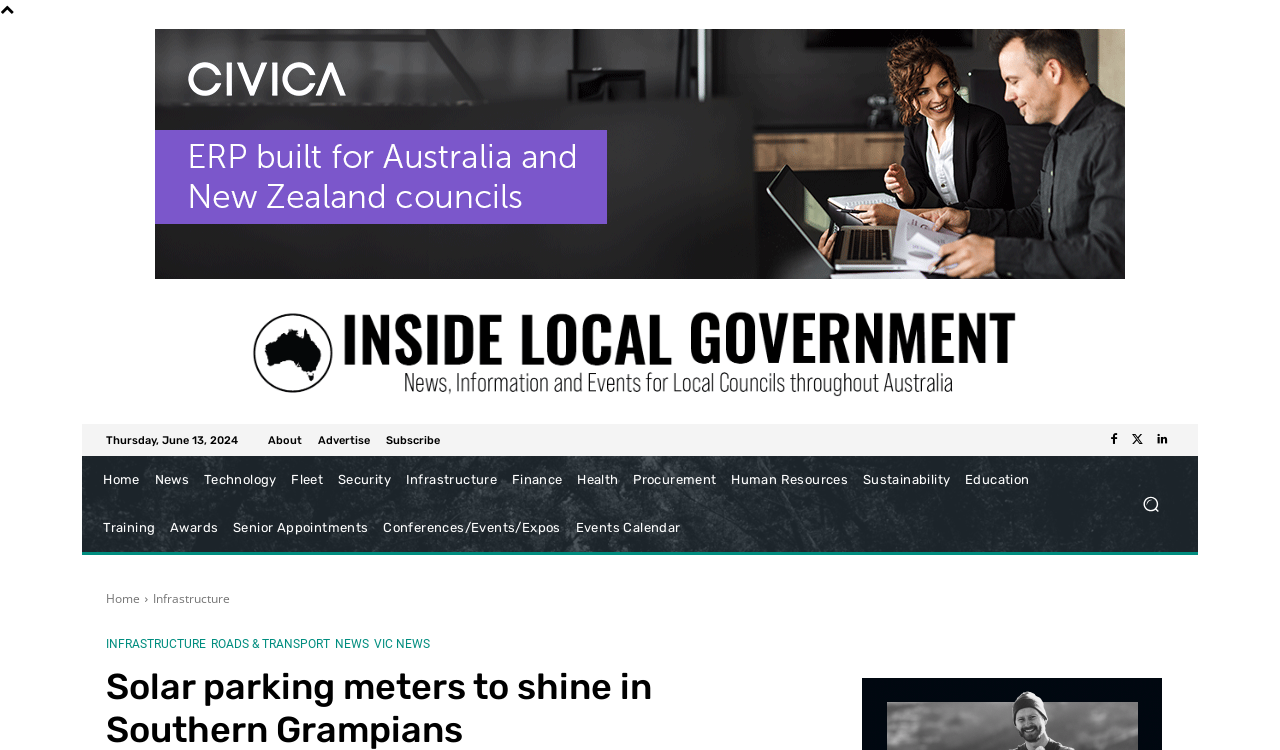Determine the heading of the webpage and extract its text content.

Solar parking meters to shine in Southern Grampians